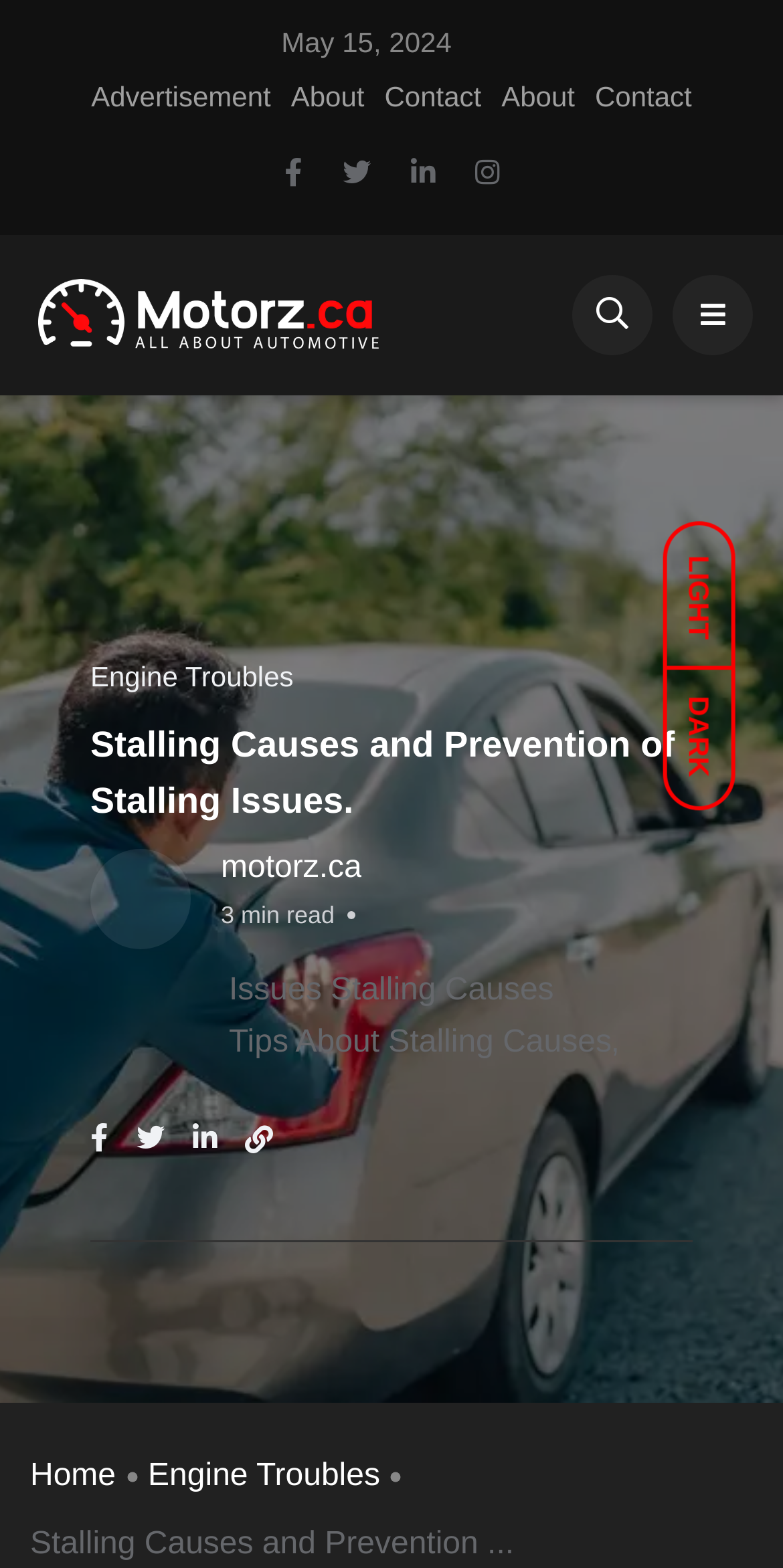Please predict the bounding box coordinates of the element's region where a click is necessary to complete the following instruction: "Switch to light mode". The coordinates should be represented by four float numbers between 0 and 1, i.e., [left, top, right, bottom].

[0.846, 0.332, 0.938, 0.426]